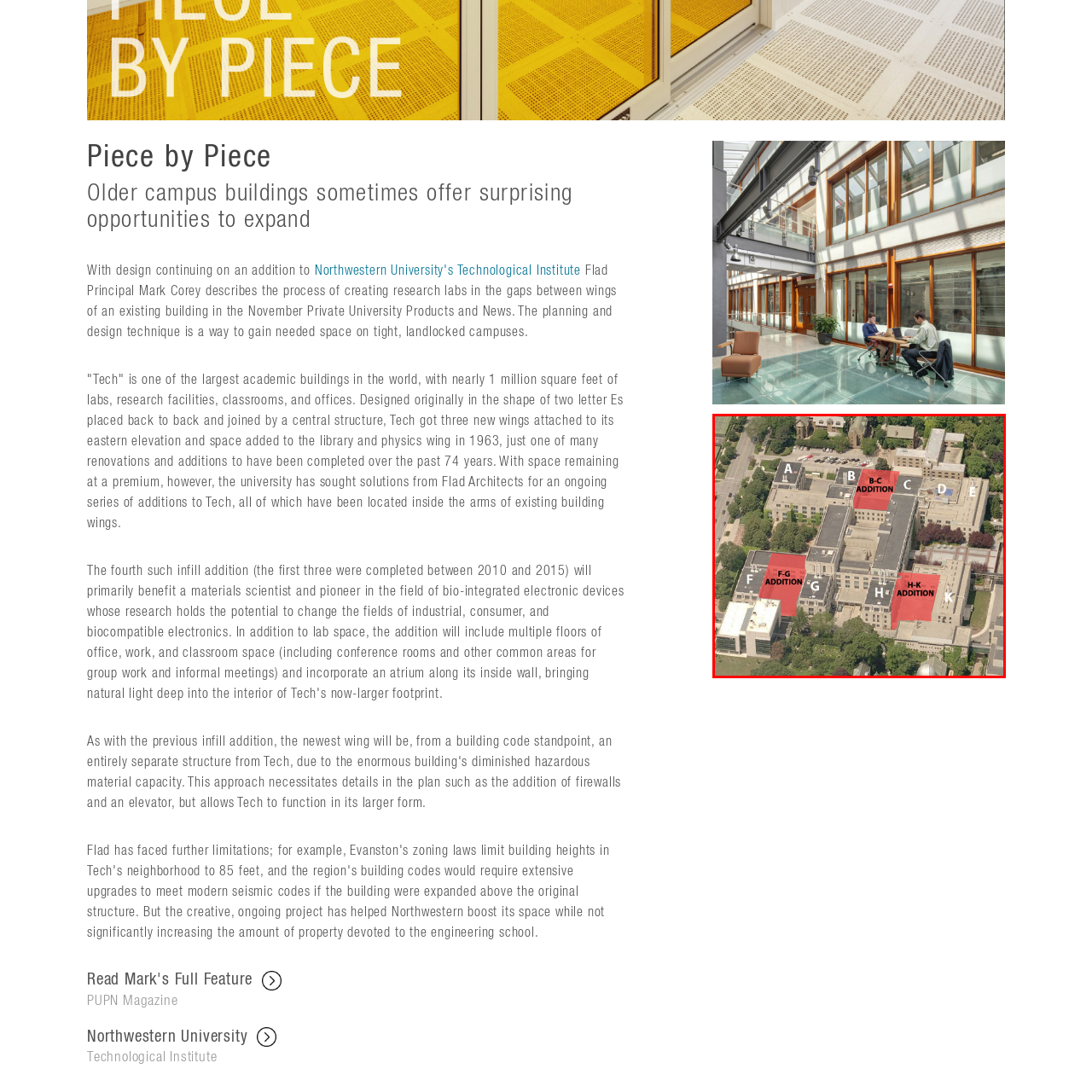Examine the image within the red border, Who is responsible for the architectural enhancements? 
Please provide a one-word or one-phrase answer.

Flad Architects